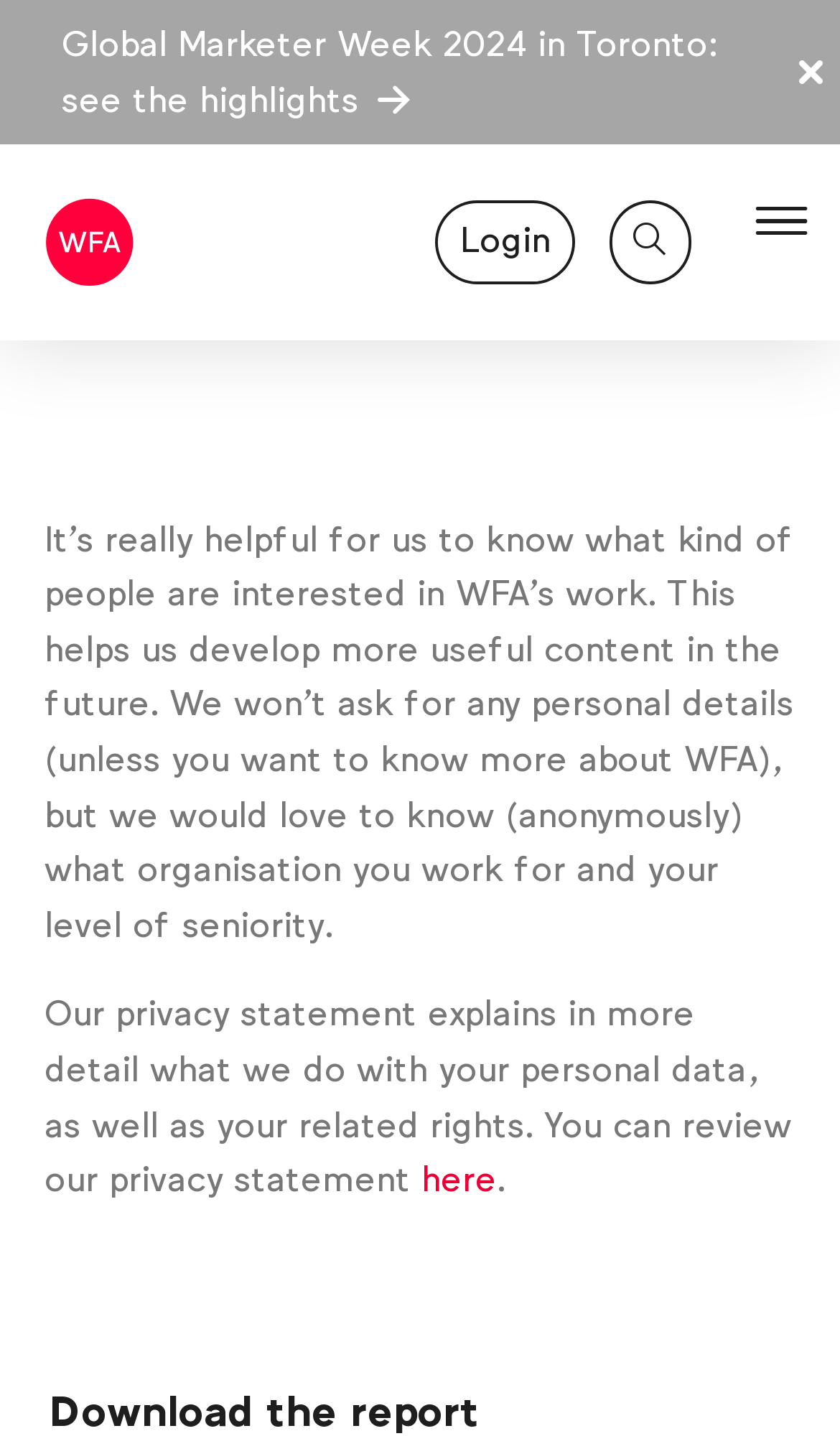Please identify the bounding box coordinates of the clickable element to fulfill the following instruction: "View the Global Privacy Map". The coordinates should be four float numbers between 0 and 1, i.e., [left, top, right, bottom].

[0.122, 0.621, 0.878, 0.672]